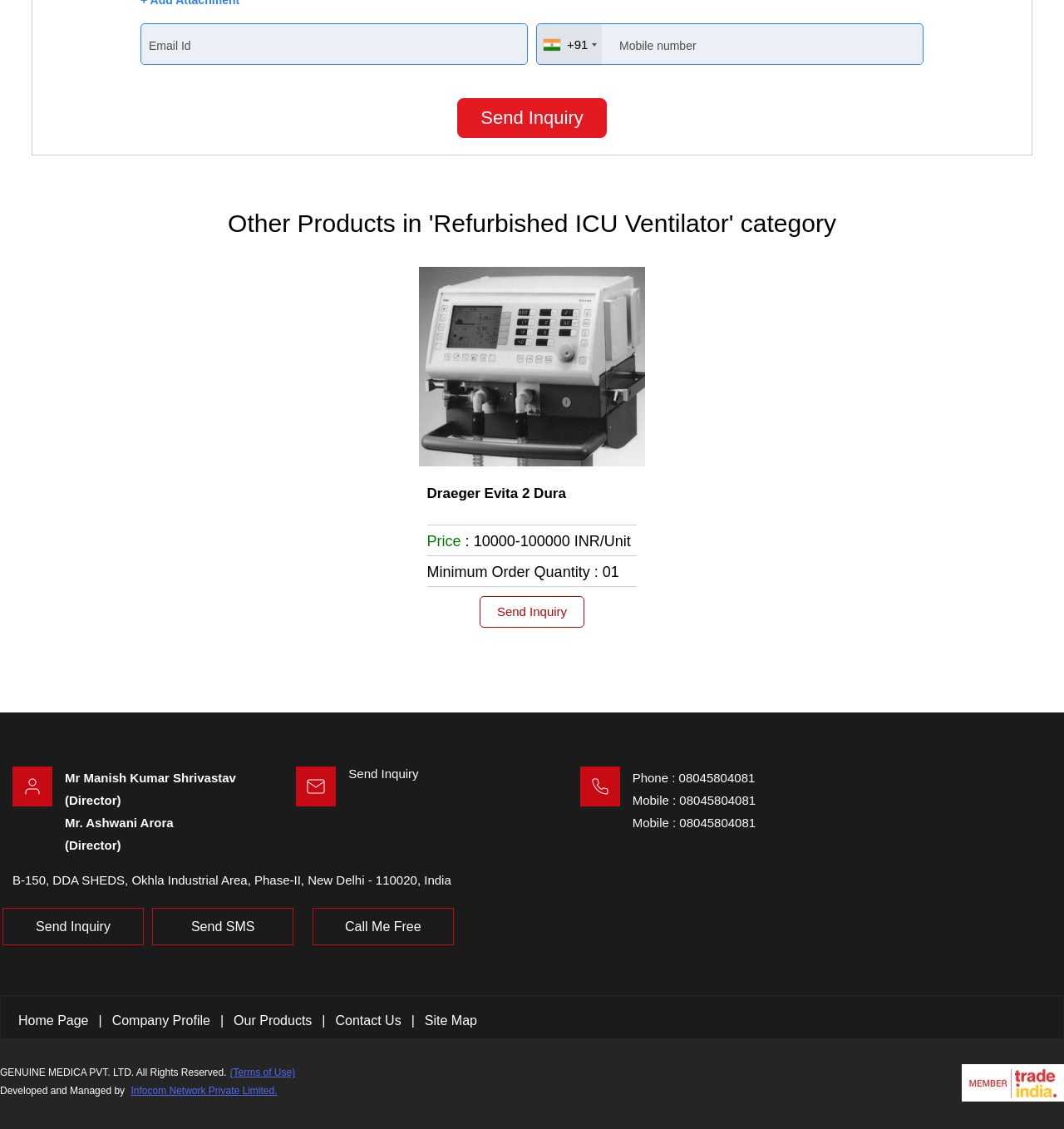Locate the bounding box coordinates of the area that needs to be clicked to fulfill the following instruction: "View Draeger Evita 2 Dura product". The coordinates should be in the format of four float numbers between 0 and 1, namely [left, top, right, bottom].

[0.393, 0.236, 0.607, 0.413]